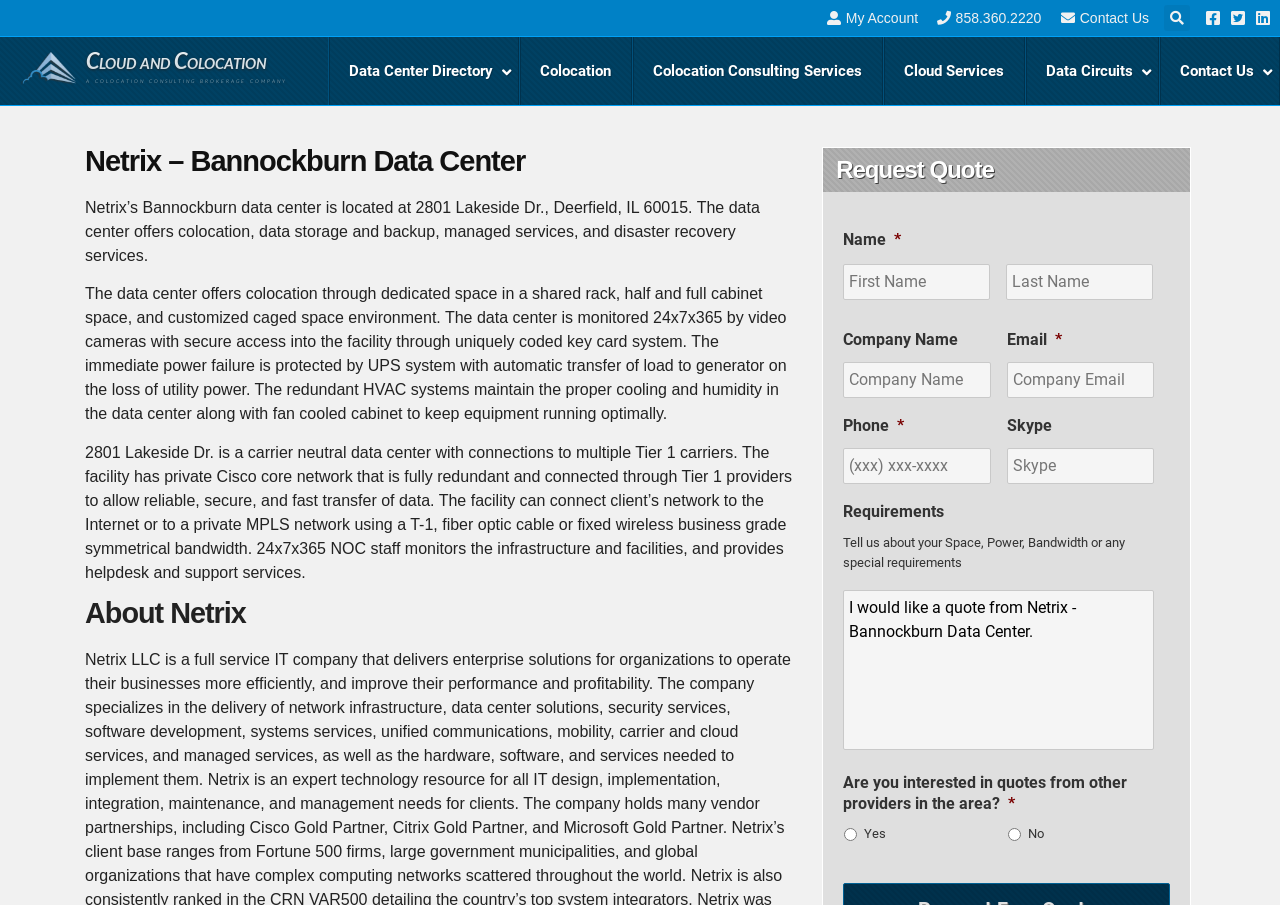Locate the bounding box coordinates of the area to click to fulfill this instruction: "Search for something". The bounding box should be presented as four float numbers between 0 and 1, in the order [left, top, right, bottom].

[0.909, 0.006, 0.93, 0.034]